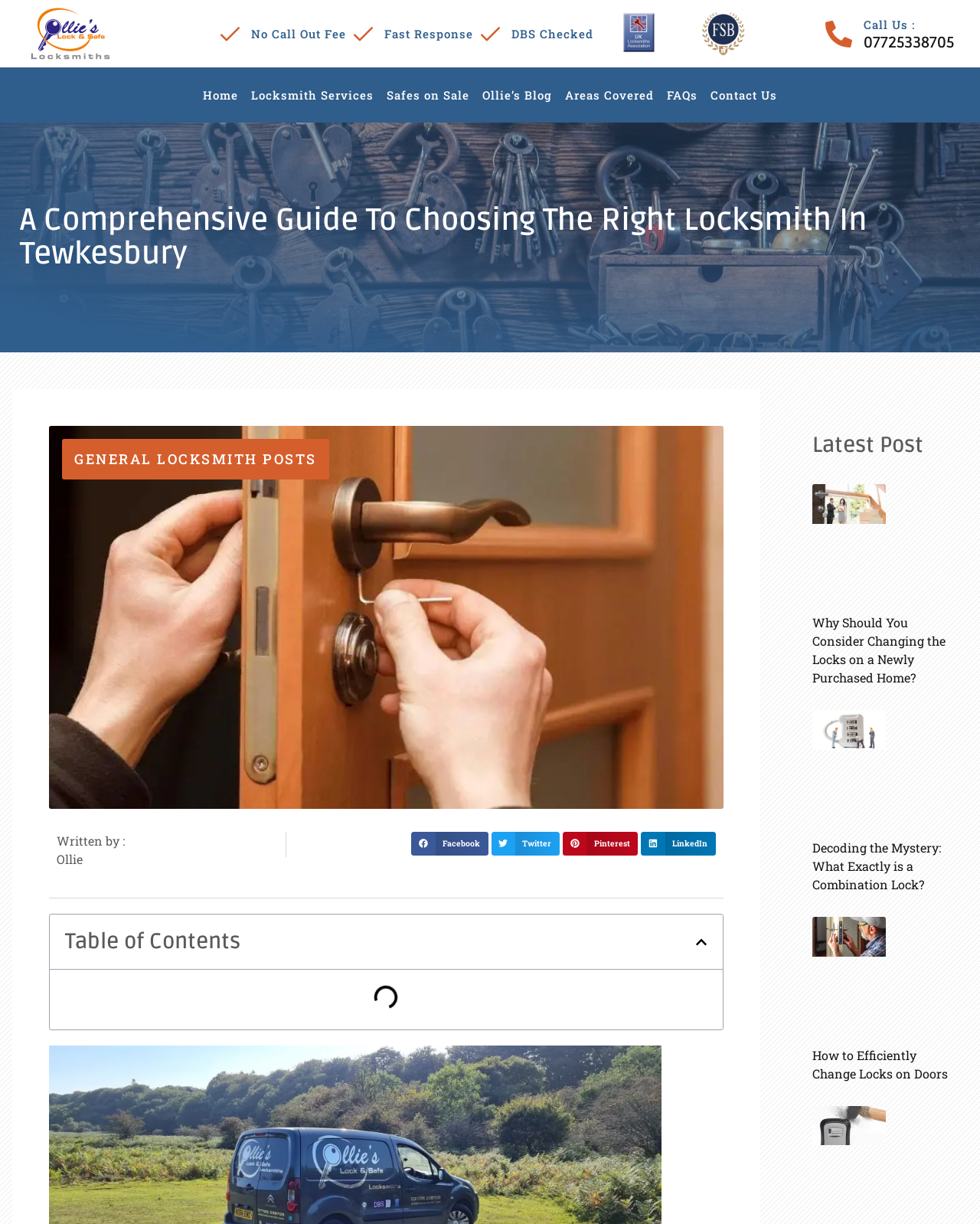Please specify the bounding box coordinates of the clickable region necessary for completing the following instruction: "Click the 'Home' link". The coordinates must consist of four float numbers between 0 and 1, i.e., [left, top, right, bottom].

[0.207, 0.063, 0.243, 0.092]